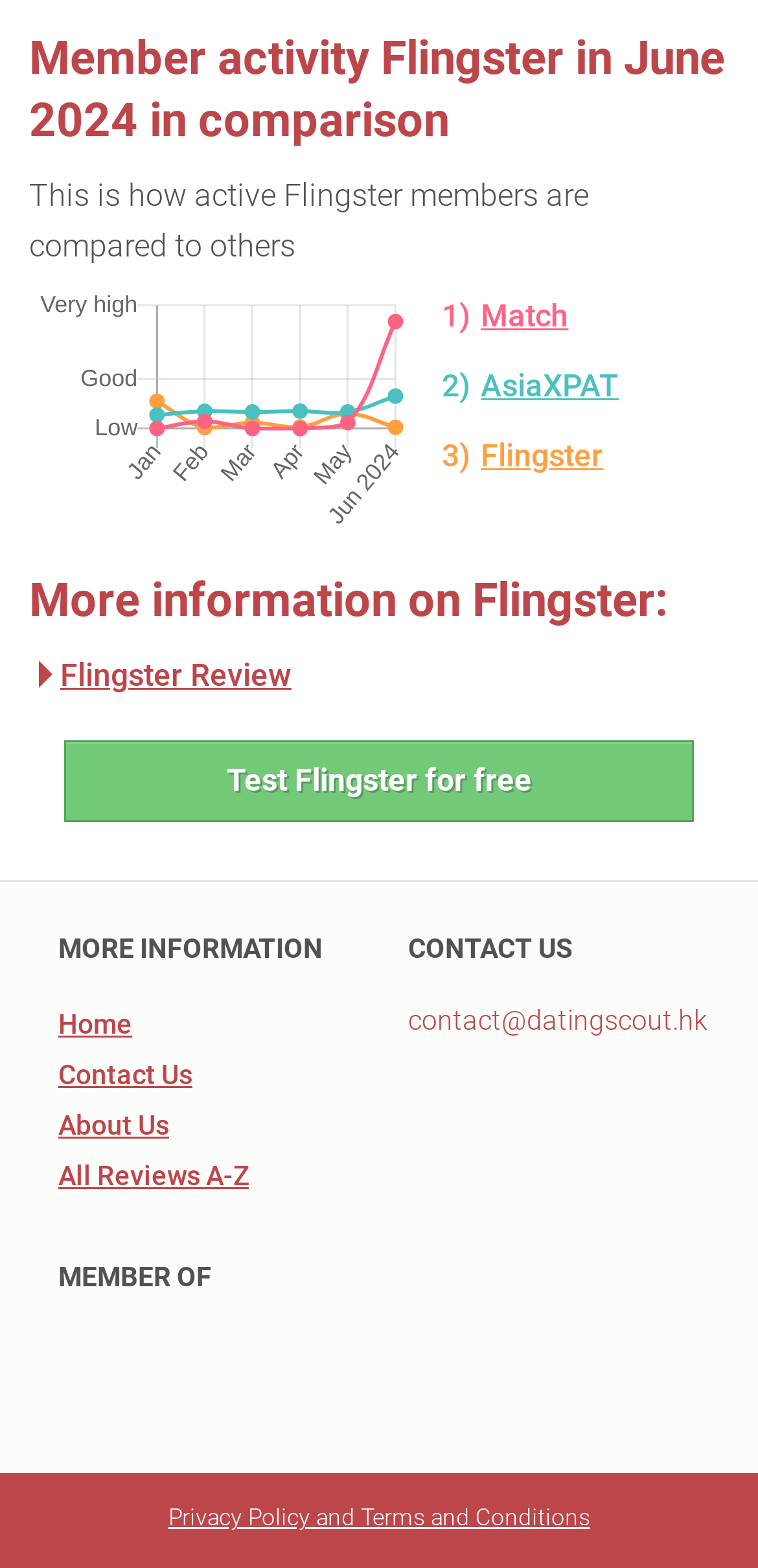Predict the bounding box coordinates of the area that should be clicked to accomplish the following instruction: "Go to home page". The bounding box coordinates should consist of four float numbers between 0 and 1, i.e., [left, top, right, bottom].

[0.077, 0.644, 0.174, 0.663]